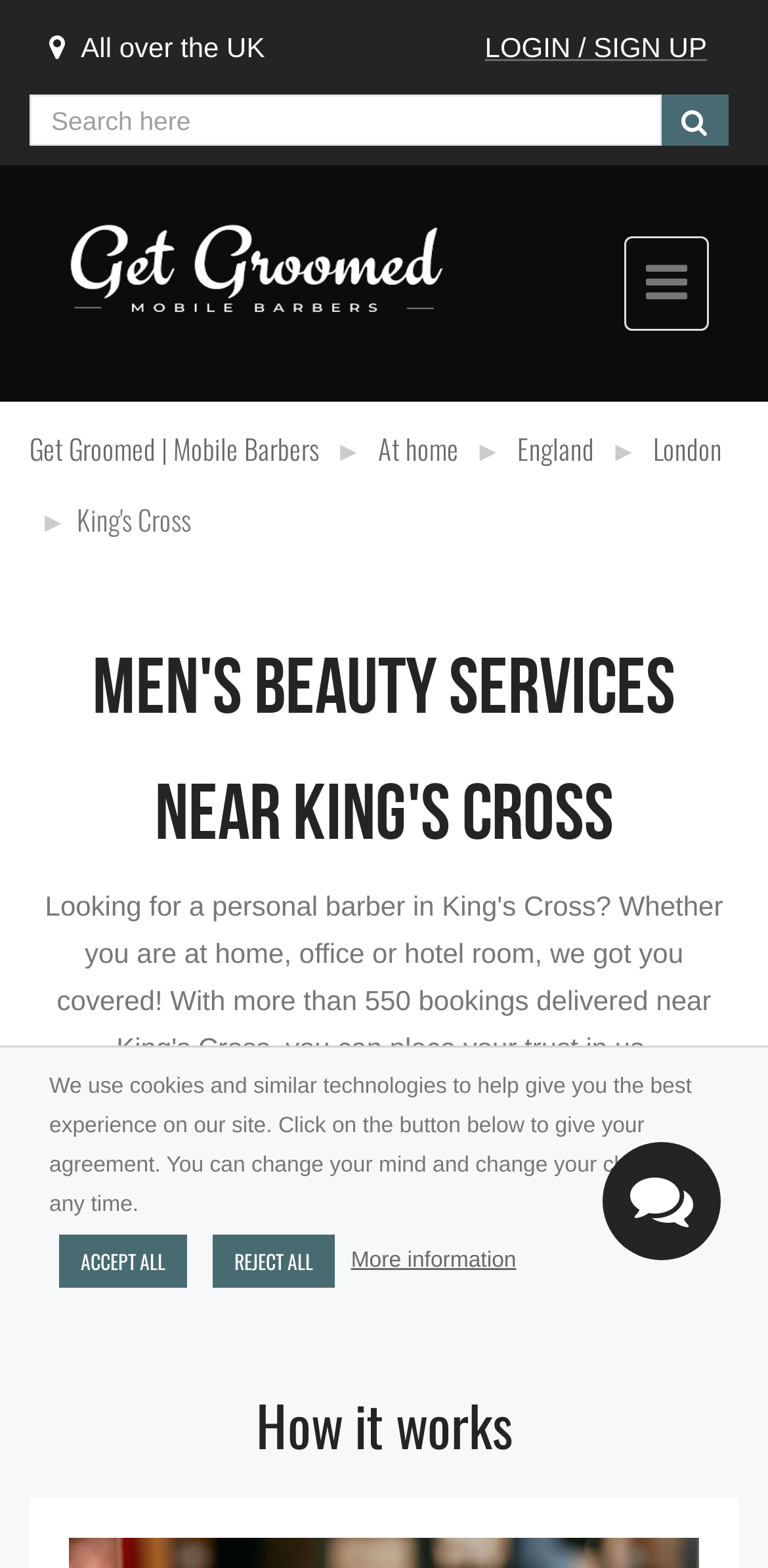Please determine the bounding box coordinates of the clickable area required to carry out the following instruction: "Toggle navigation". The coordinates must be four float numbers between 0 and 1, represented as [left, top, right, bottom].

[0.813, 0.151, 0.923, 0.211]